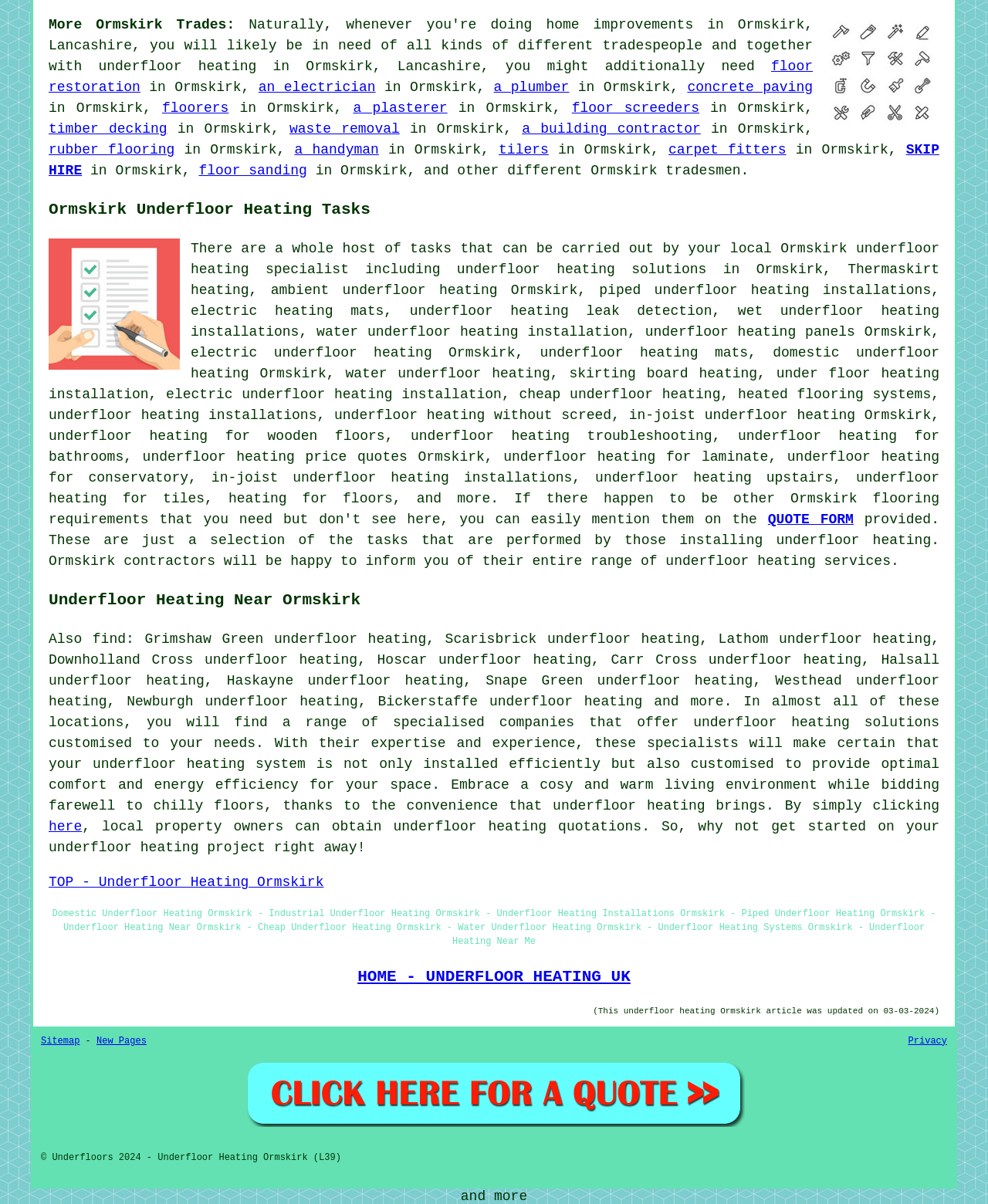What is the location of the underfloor heating services mentioned on this webpage?
Based on the screenshot, answer the question with a single word or phrase.

Ormskirk and surrounding areas